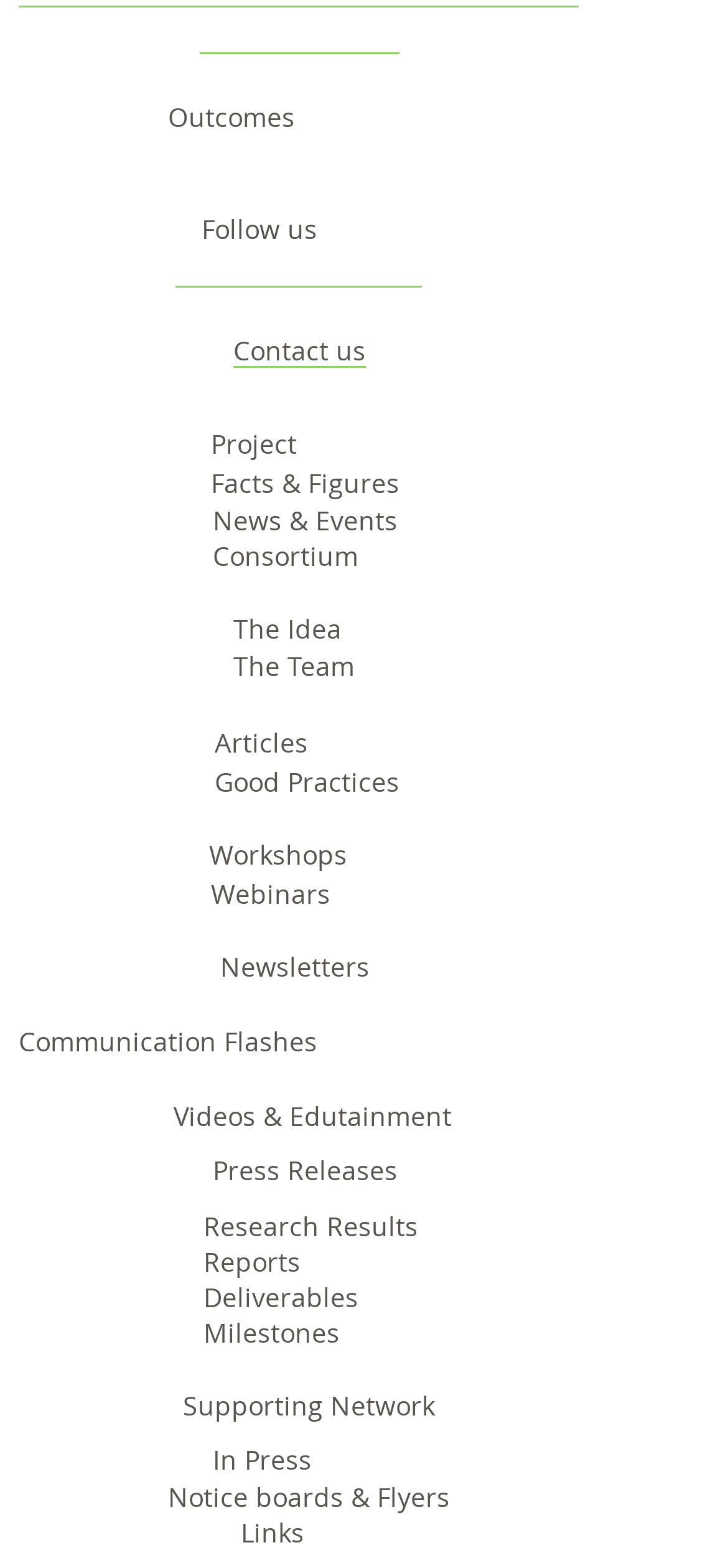How many links have 'News' in their text?
Please provide a full and detailed response to the question.

I searched for links that have 'News' in their text and found 'News & Events' and 'Newsletters'. There are 2 links that have 'News' in their text.